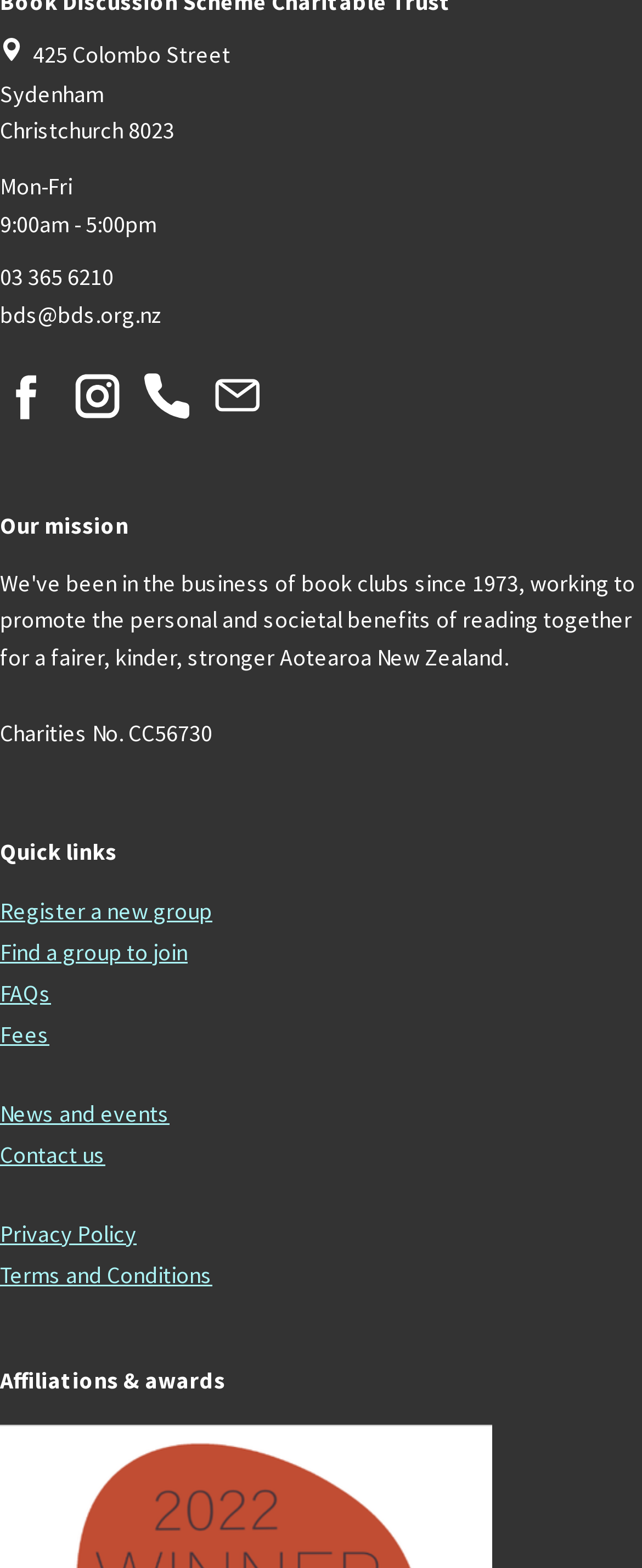Show me the bounding box coordinates of the clickable region to achieve the task as per the instruction: "Visit the Register a new group page".

[0.0, 0.571, 0.331, 0.59]